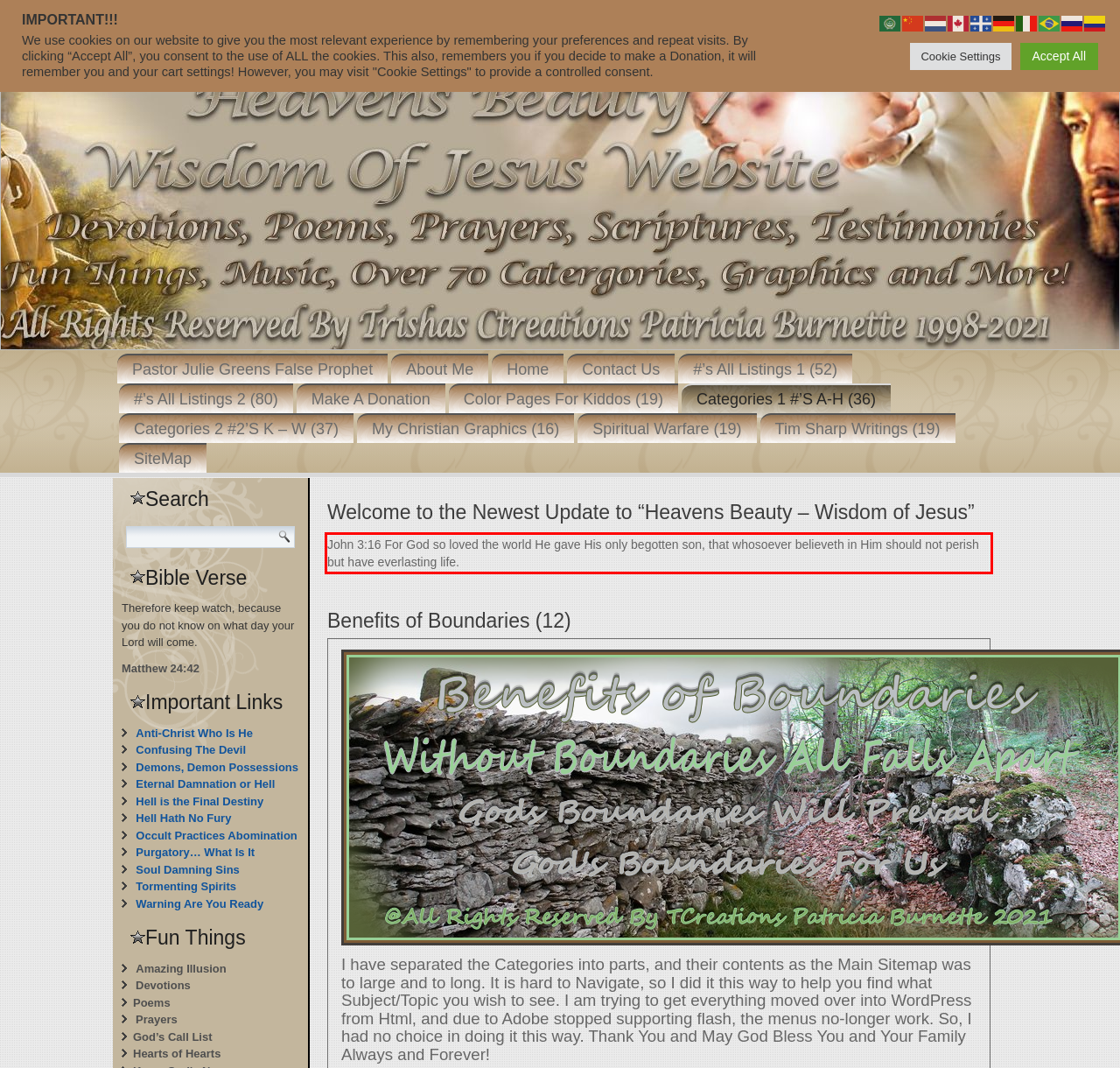Using OCR, extract the text content found within the red bounding box in the given webpage screenshot.

John 3:16 For God so loved the world He gave His only begotten son, that whosoever believeth in Him should not perish but have everlasting life.